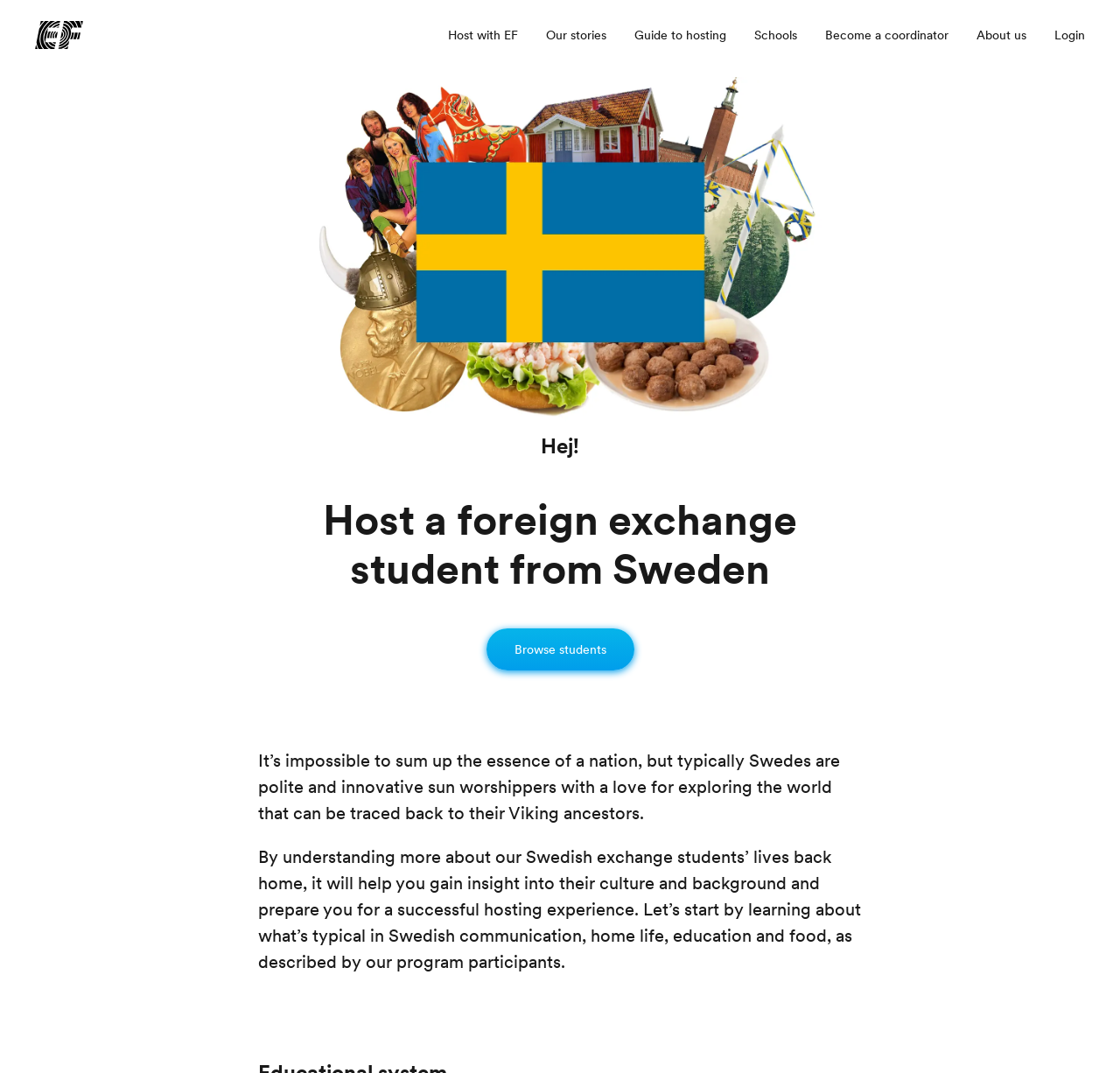Generate an in-depth caption that captures all aspects of the webpage.

The webpage is about hosting a foreign exchange student from Sweden with EF (Education First). At the top left, there is a small logo with a link to an unknown destination. Next to it, there is a heading "Host with EF". Below these elements, there are five links in a row, including "Our stories", "Guide to hosting", "Schools", "Become a coordinator", and "About us". 

On the top right, there is a "Login" button. Below the links, there is a large image that takes up most of the width of the page. Above the image, there are two headings, "Hej!" and "Host a foreign exchange student from Sweden". 

Below the image, there is a link "Browse students" and two paragraphs of text. The first paragraph describes Swedish people as polite, innovative, and sun-worshiping, with a love for exploring the world. The second paragraph explains that understanding Swedish culture and background will help prepare for a successful hosting experience and provides information about typical Swedish communication, home life, education, and food.